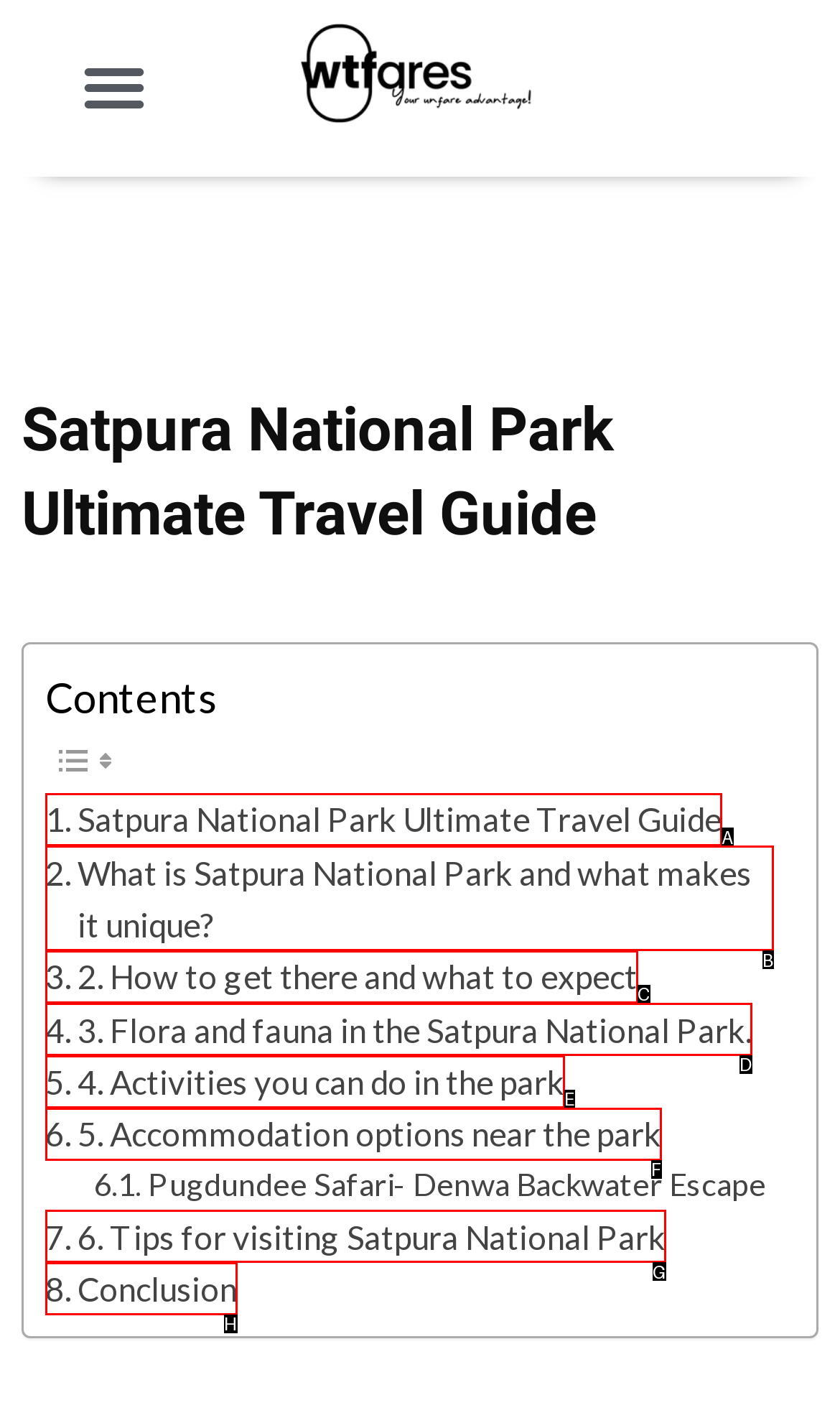Determine the HTML element that best matches this description: Conclusion from the given choices. Respond with the corresponding letter.

H